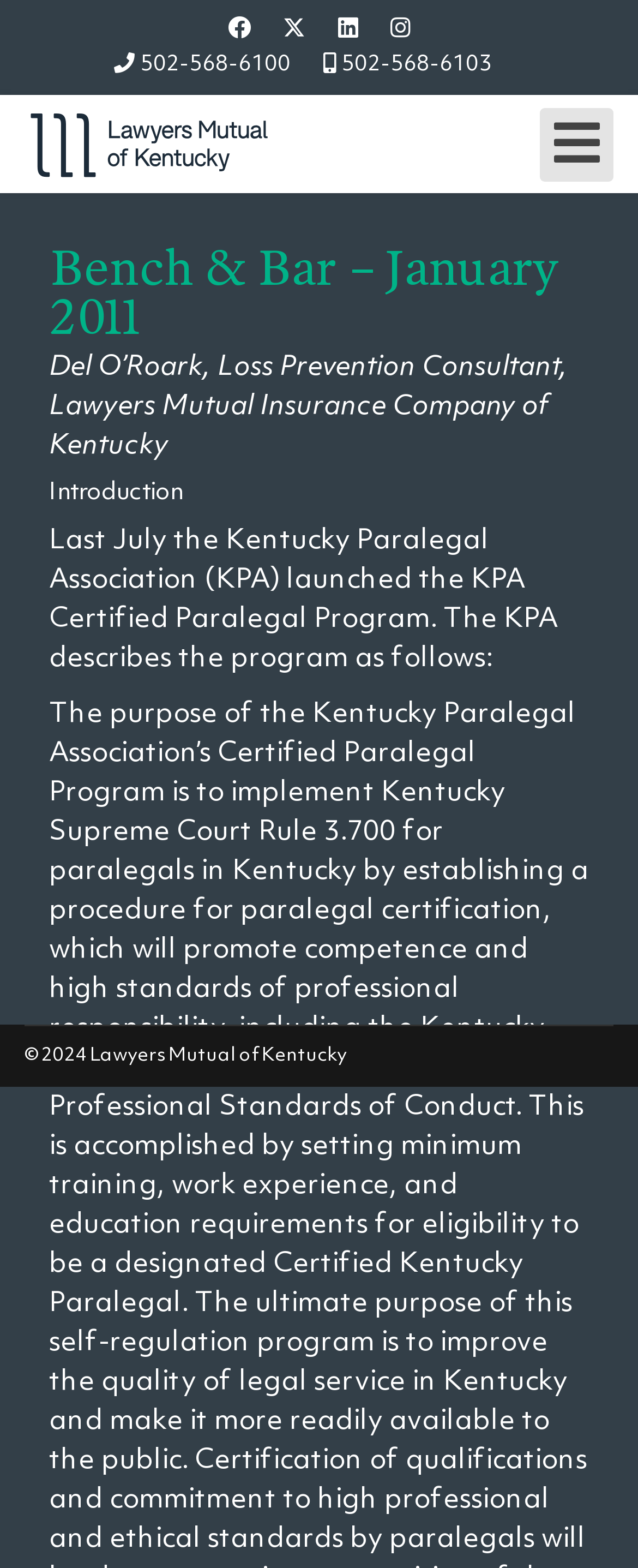What is the topic of the article?
Answer the question with a thorough and detailed explanation.

I found the topic of the article by looking at the heading 'Is Your Paralegal a Certified Kentucky Paralegal?' which suggests that the article is about certified paralegals in Kentucky.